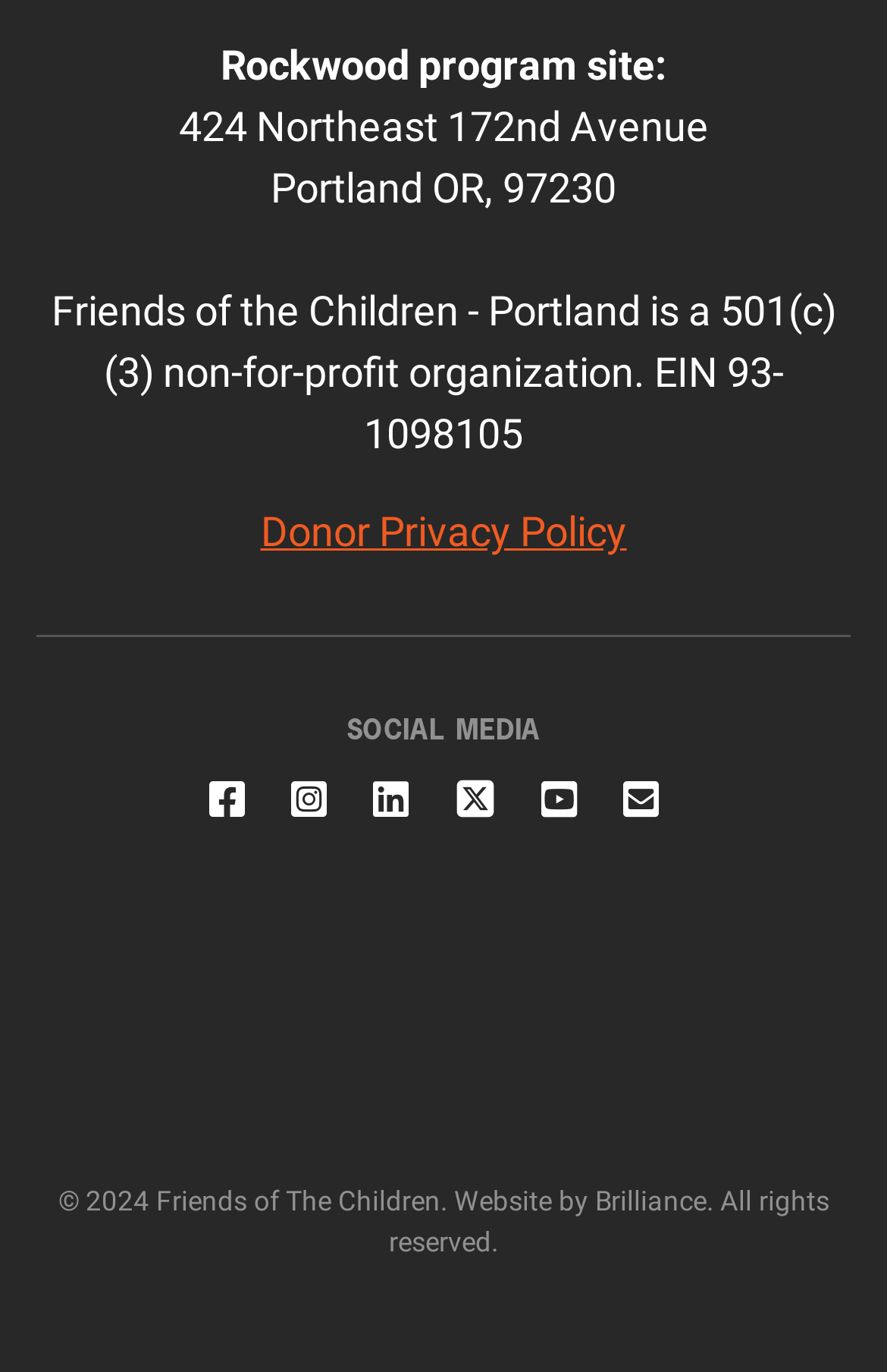Please locate the clickable area by providing the bounding box coordinates to follow this instruction: "View Charity Navigator".

[0.072, 0.689, 0.5, 0.742]